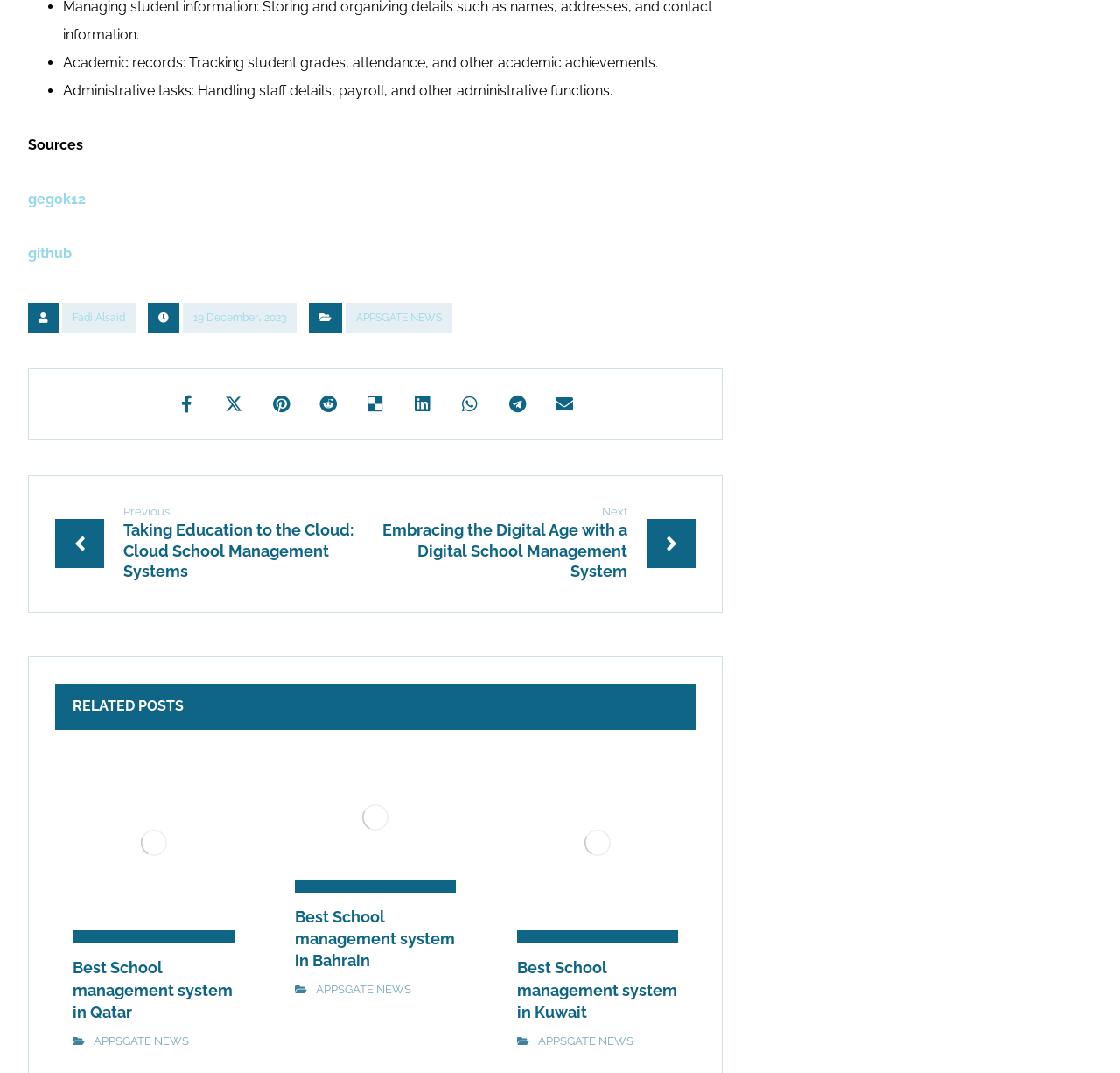Locate the bounding box coordinates of the element you need to click to accomplish the task described by this instruction: "Share by Email".

[0.488, 0.363, 0.52, 0.395]